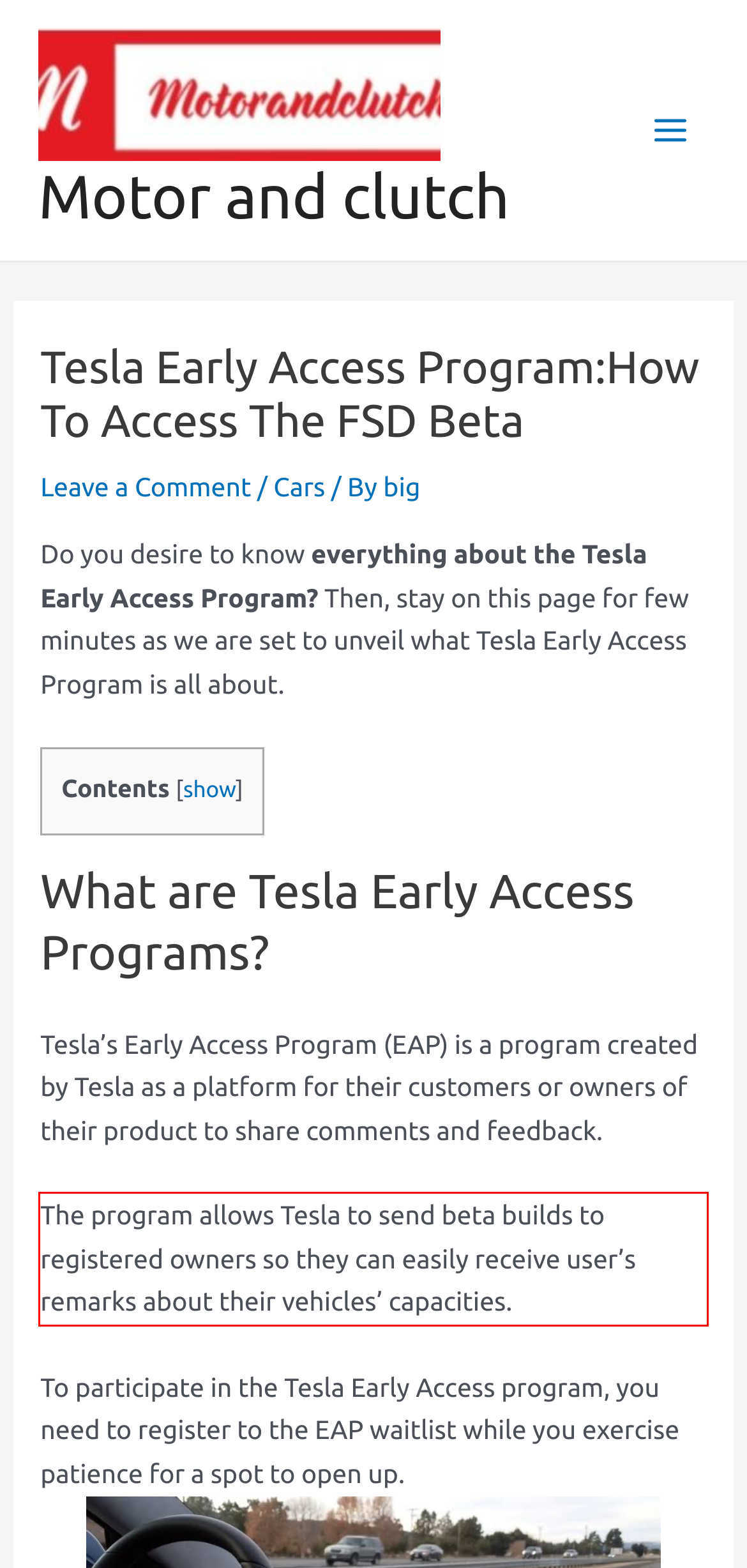Within the screenshot of the webpage, locate the red bounding box and use OCR to identify and provide the text content inside it.

The program allows Tesla to send beta builds to registered owners so they can easily receive user’s remarks about their vehicles’ capacities.